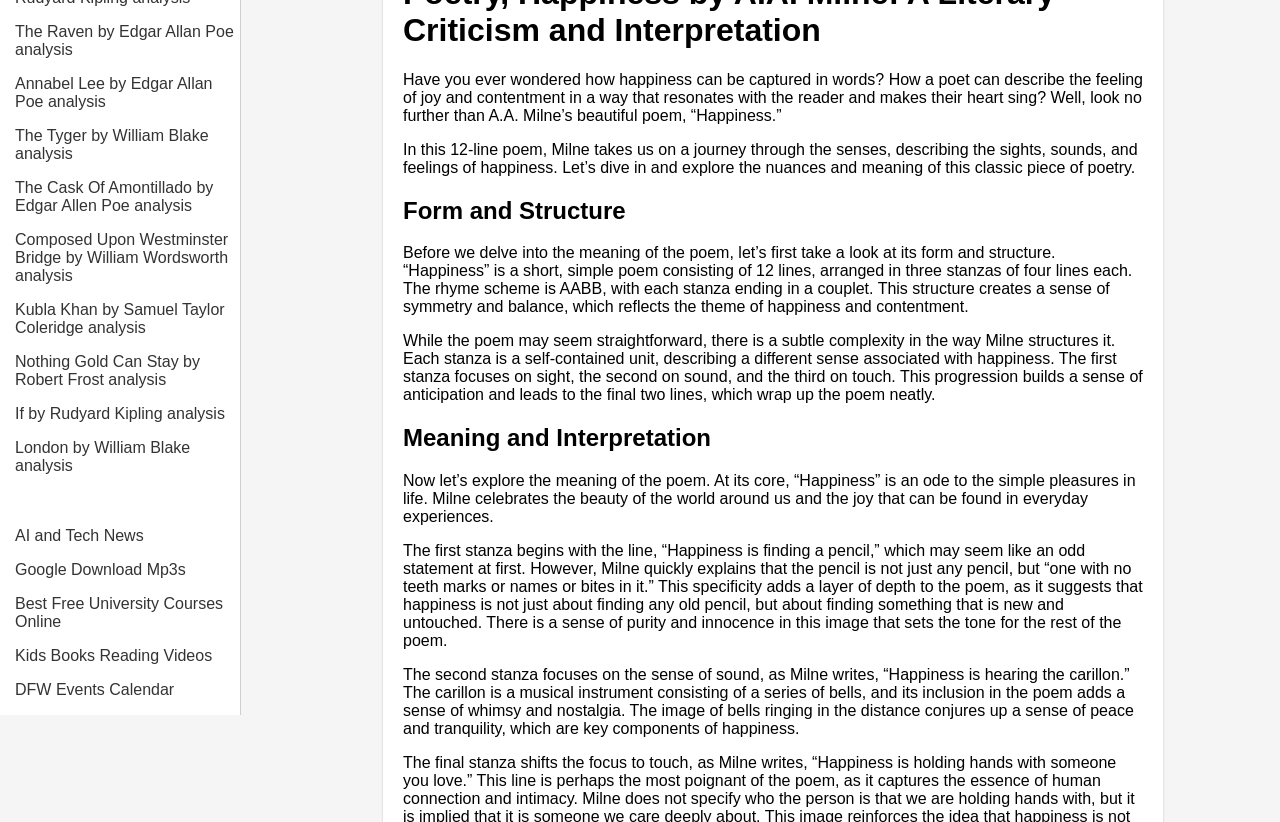Identify the bounding box of the UI component described as: "AI and Tech News".

[0.012, 0.622, 0.188, 0.663]